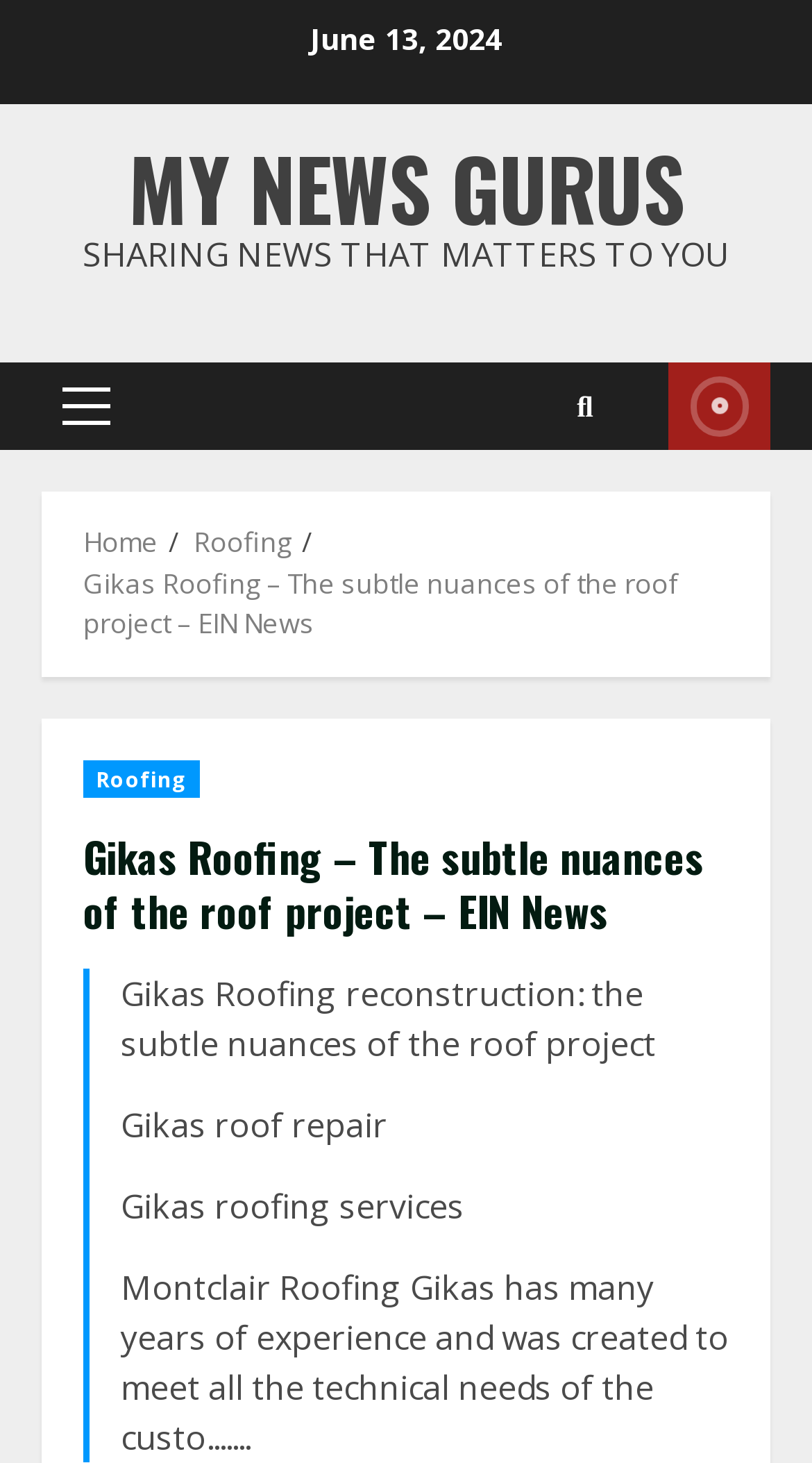Construct a comprehensive caption that outlines the webpage's structure and content.

The webpage appears to be an article or news page about Gikas Roofing, with a focus on their reconstruction services. At the top of the page, there is a date "June 13, 2024" and a link to "MY NEWS GURUS" with a tagline "SHARING NEWS THAT MATTERS TO YOU". 

Below this, there is a primary menu with a single link labeled "Primary Menu". To the right of the primary menu, there is a search icon represented by a magnifying glass symbol. Further to the right, there is a "LIVE" link.

Underneath these elements, there is a breadcrumb navigation menu with links to "Home", "Roofing", and the current page "Gikas Roofing – The subtle nuances of the roof project – EIN News". 

The main content of the page is divided into sections, with a heading that matches the title of the page. Below the heading, there are four paragraphs of text that describe Gikas Roofing's services, including reconstruction, repair, and roofing services in Montclair, highlighting their years of experience and ability to meet technical needs.